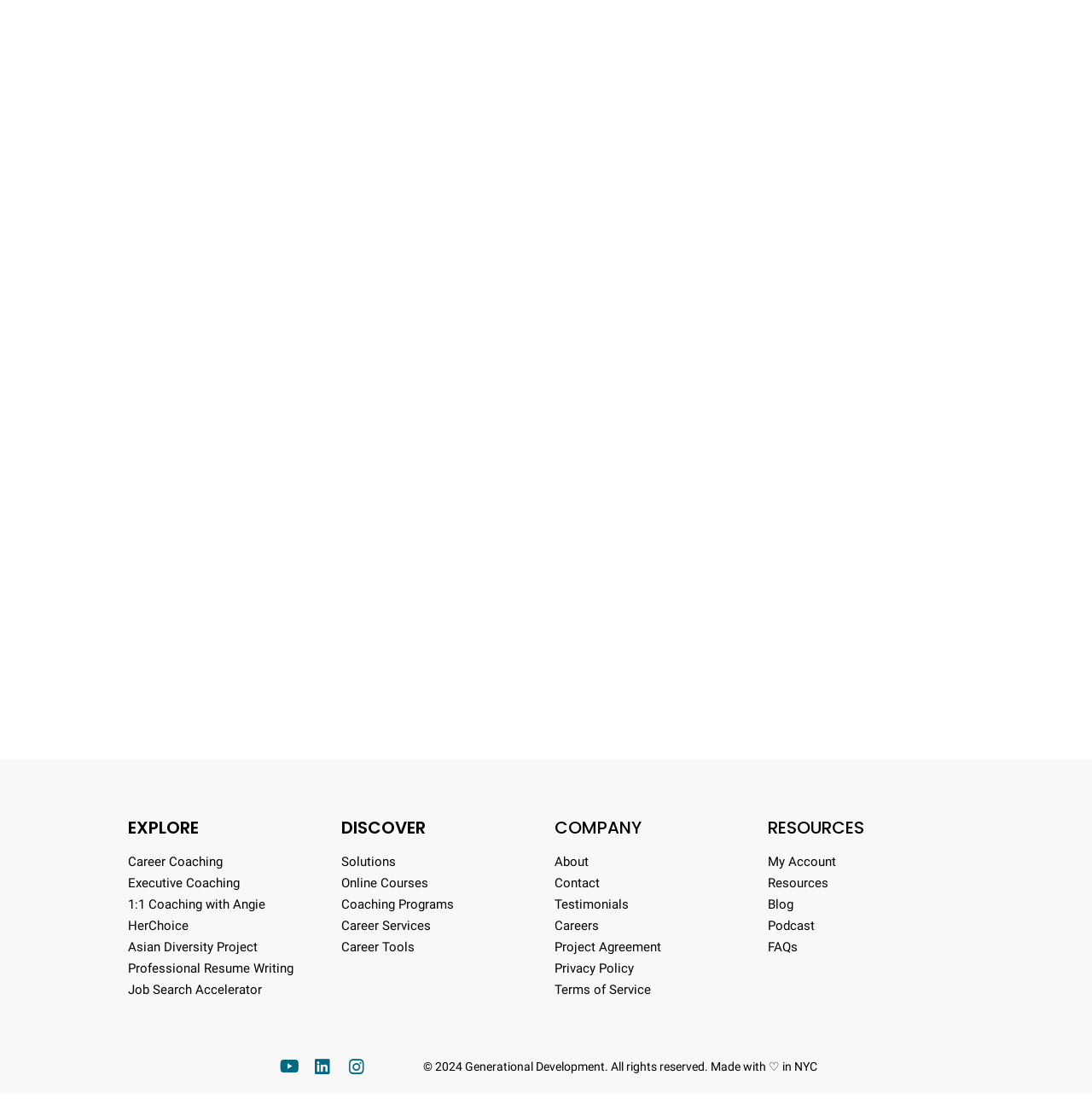Identify and provide the bounding box coordinates of the UI element described: "Job Search Accelerator". The coordinates should be formatted as [left, top, right, bottom], with each number being a float between 0 and 1.

[0.117, 0.884, 0.297, 0.899]